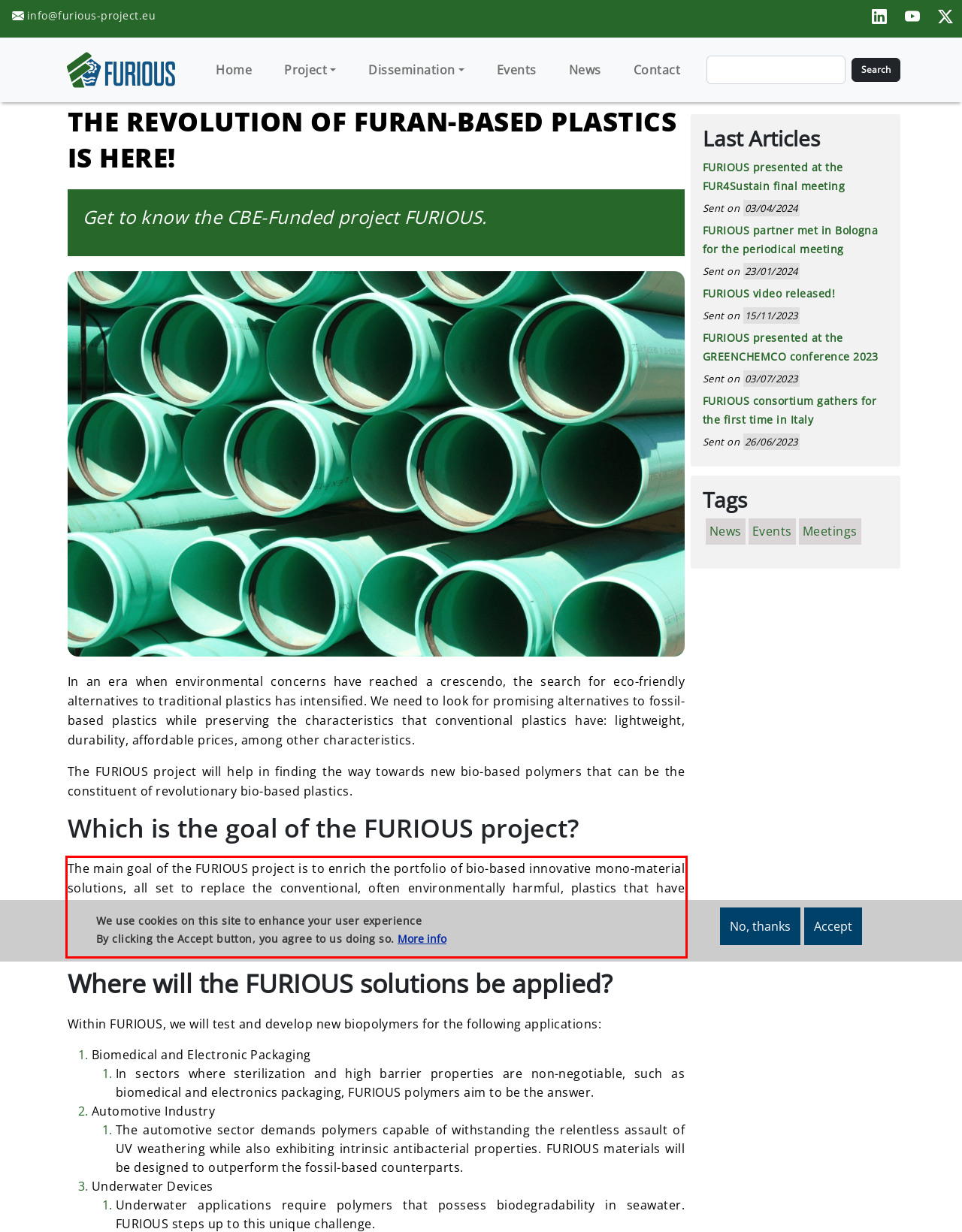Please identify and extract the text from the UI element that is surrounded by a red bounding box in the provided webpage screenshot.

The main goal of the FURIOUS project is to enrich the portfolio of bio-based innovative mono-material solutions, all set to replace the conventional, often environmentally harmful, plastics that have dominated our world for decades. It strives to develop versatile polymers that meet the exacting demands of three critical applications where current bioplastics fall short, and traditional plastics still reign supreme.